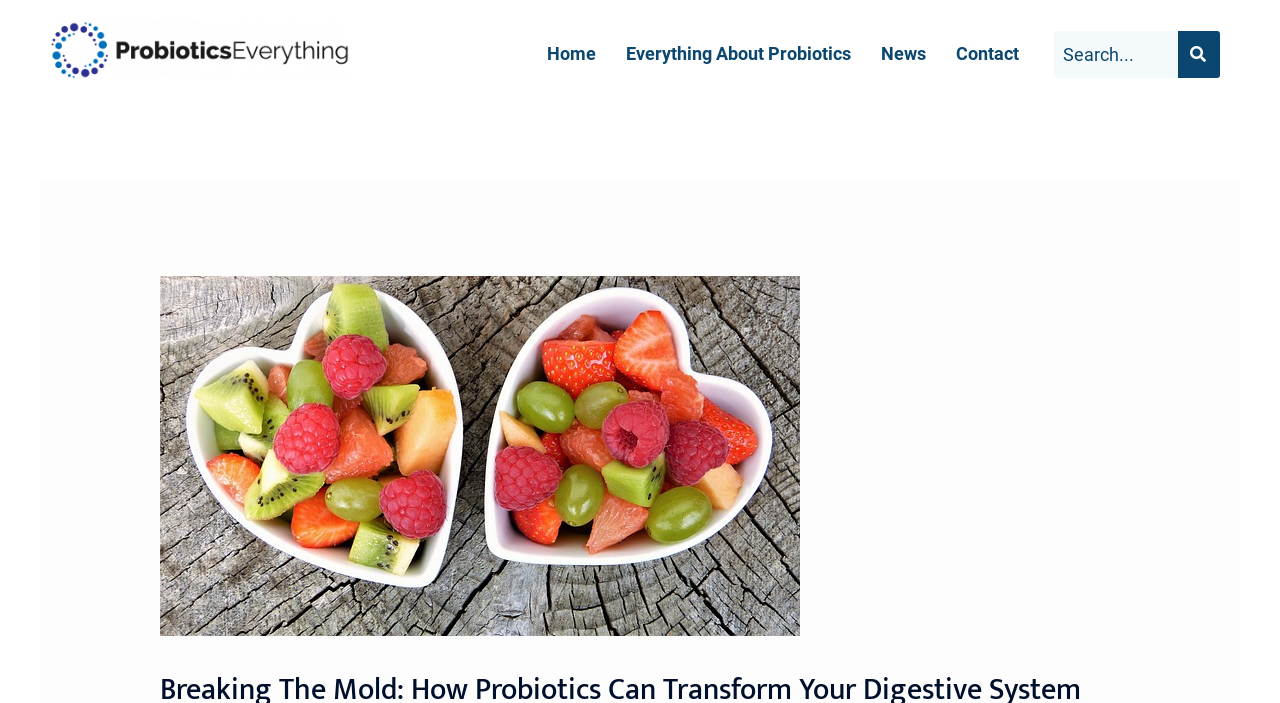How many navigation links are there at the top of the webpage?
Look at the image and answer the question using a single word or phrase.

4